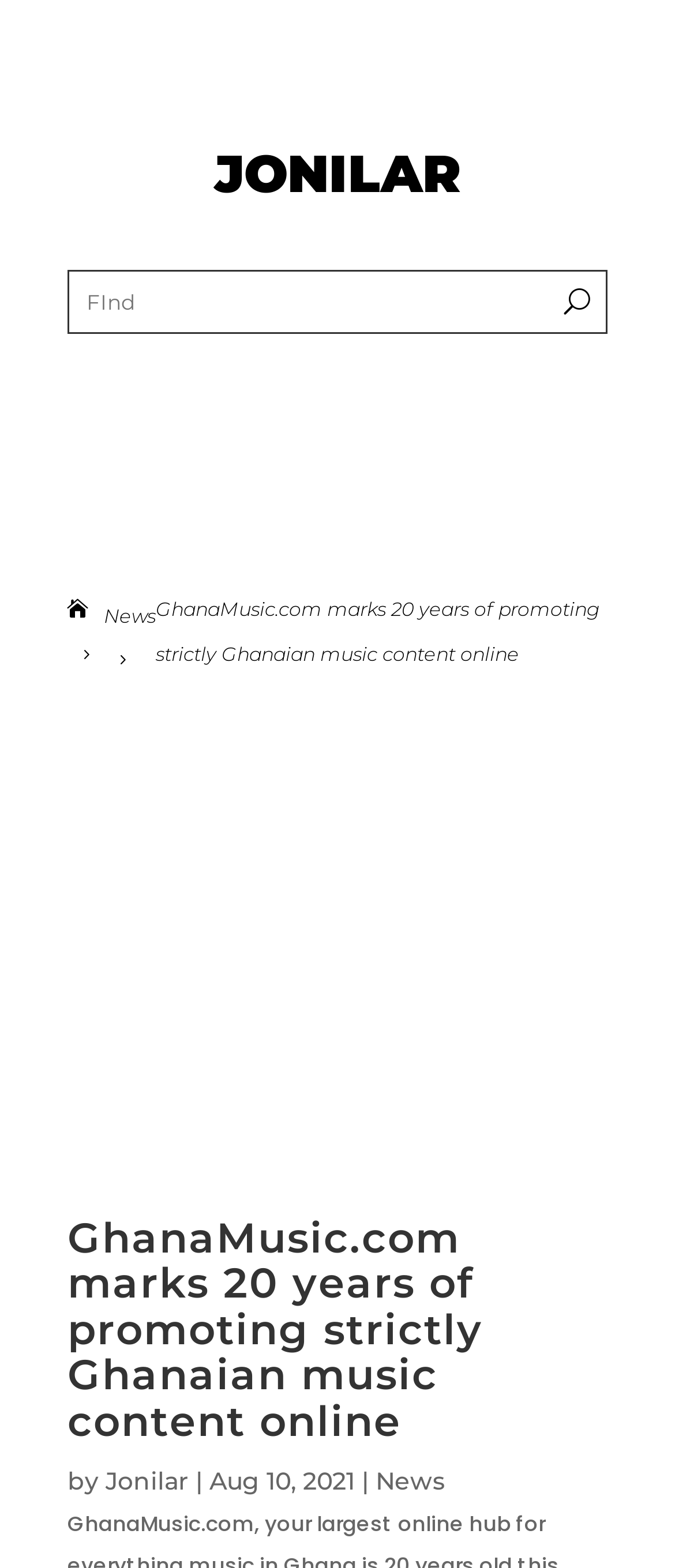What type of content does the website provide?
Observe the image and answer the question with a one-word or short phrase response.

Ghanaian music content